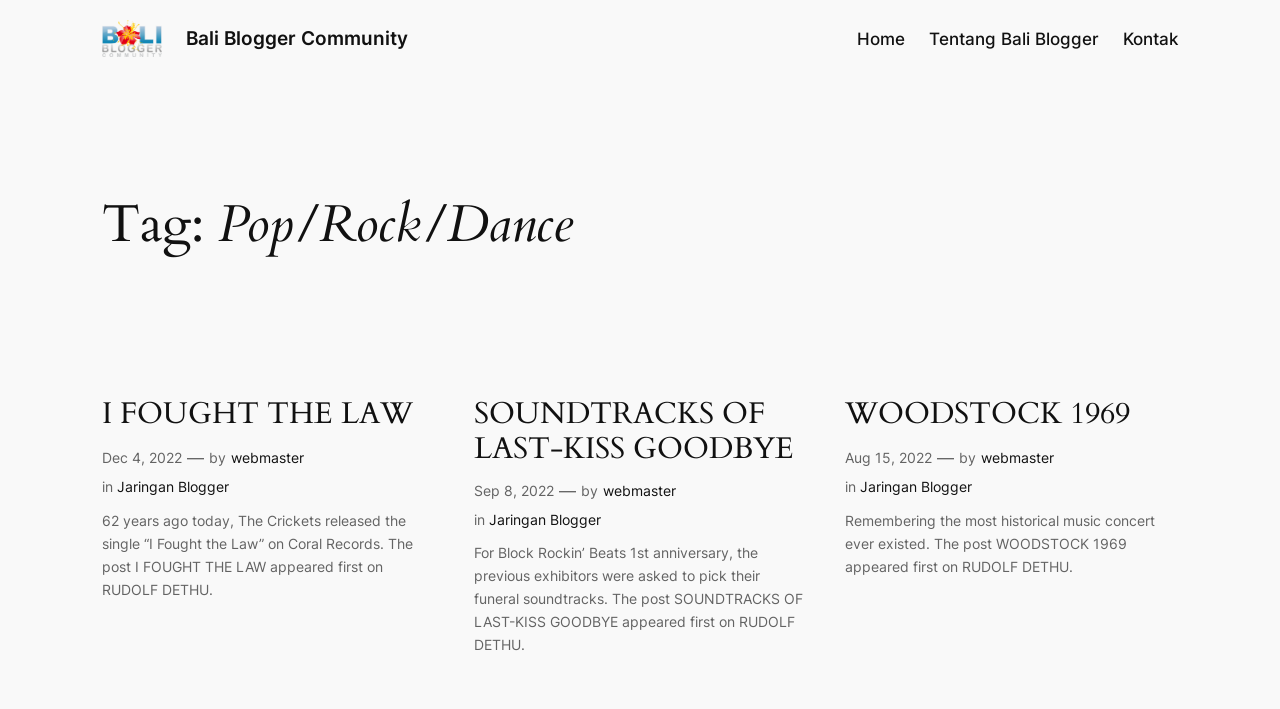What is the category of the article 'SOUNDTRACKS OF LAST-KISS GOODBYE'?
From the image, respond with a single word or phrase.

Jaringan Blogger